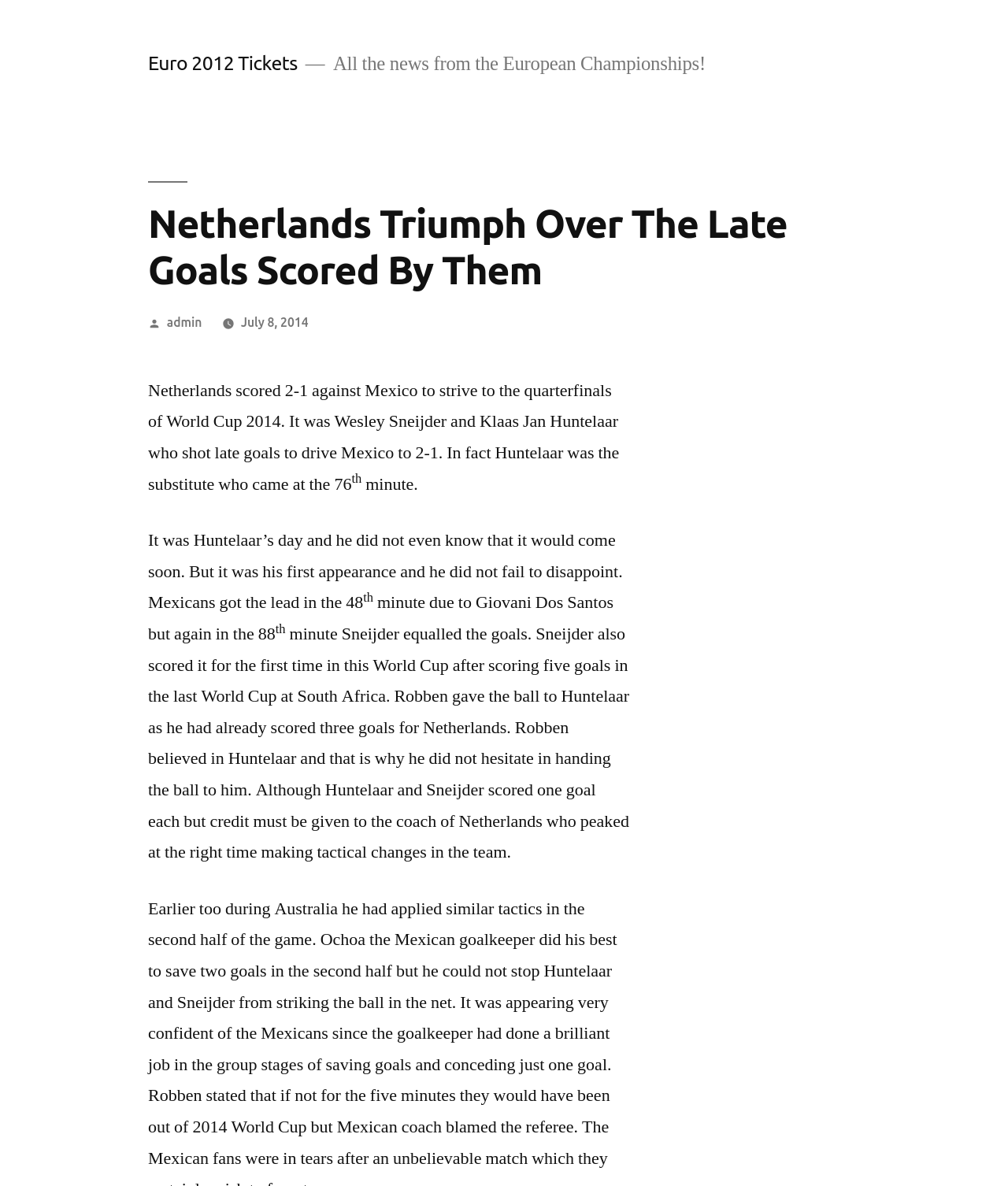Use a single word or phrase to answer the following:
Who scored the late goals for Netherlands?

Wesley Sneijder and Klaas Jan Huntelaar